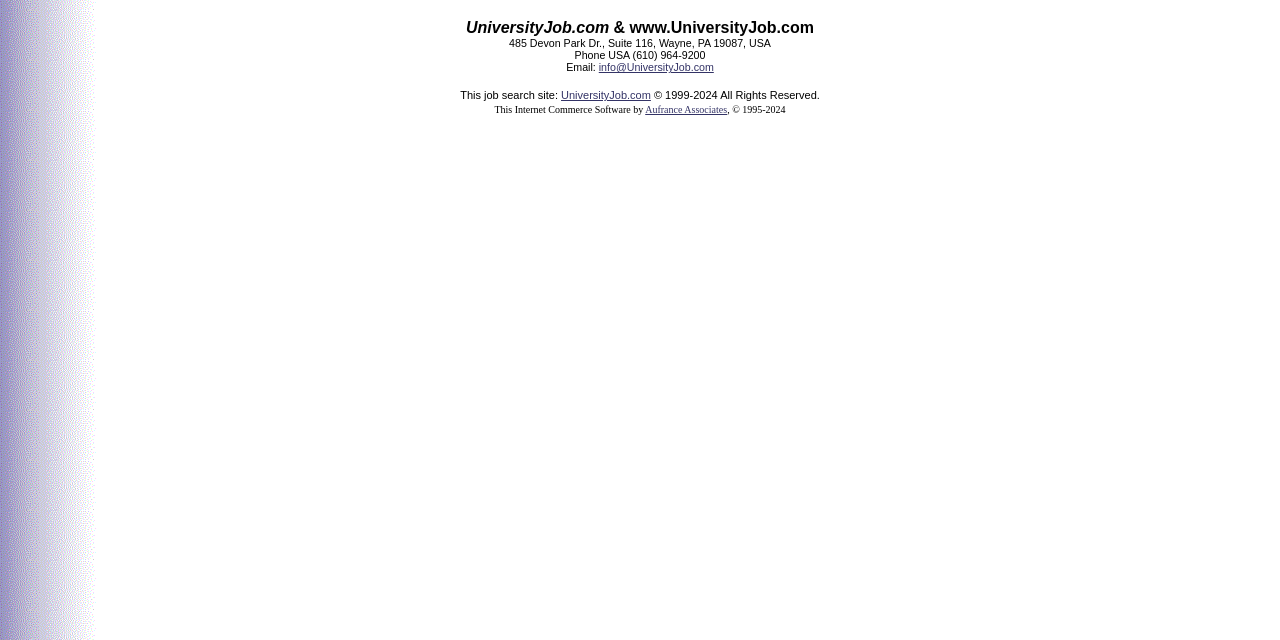From the element description Aufrance Associates, predict the bounding box coordinates of the UI element. The coordinates must be specified in the format (top-left x, top-left y, bottom-right x, bottom-right y) and should be within the 0 to 1 range.

[0.504, 0.163, 0.568, 0.18]